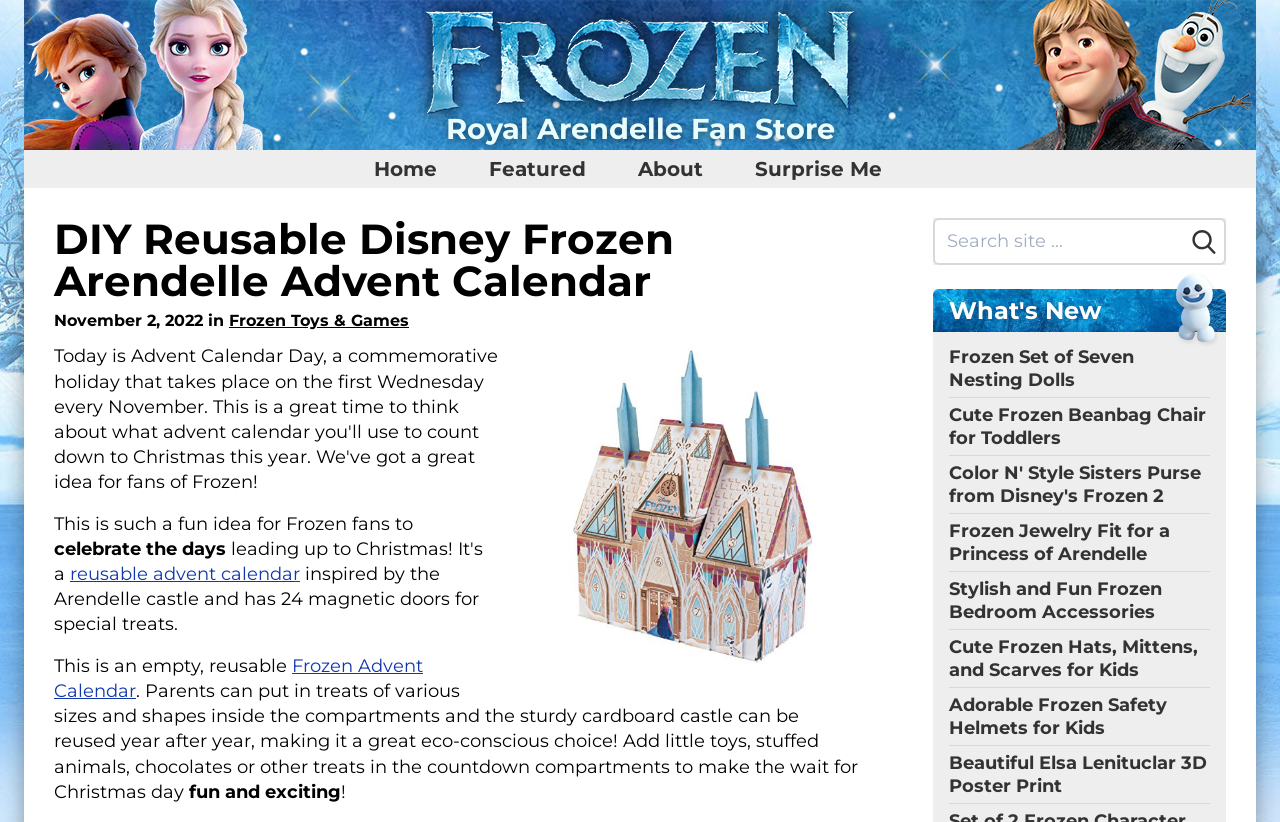Answer the question briefly using a single word or phrase: 
What can parents put in the compartments of the advent calendar?

Treats of various sizes and shapes